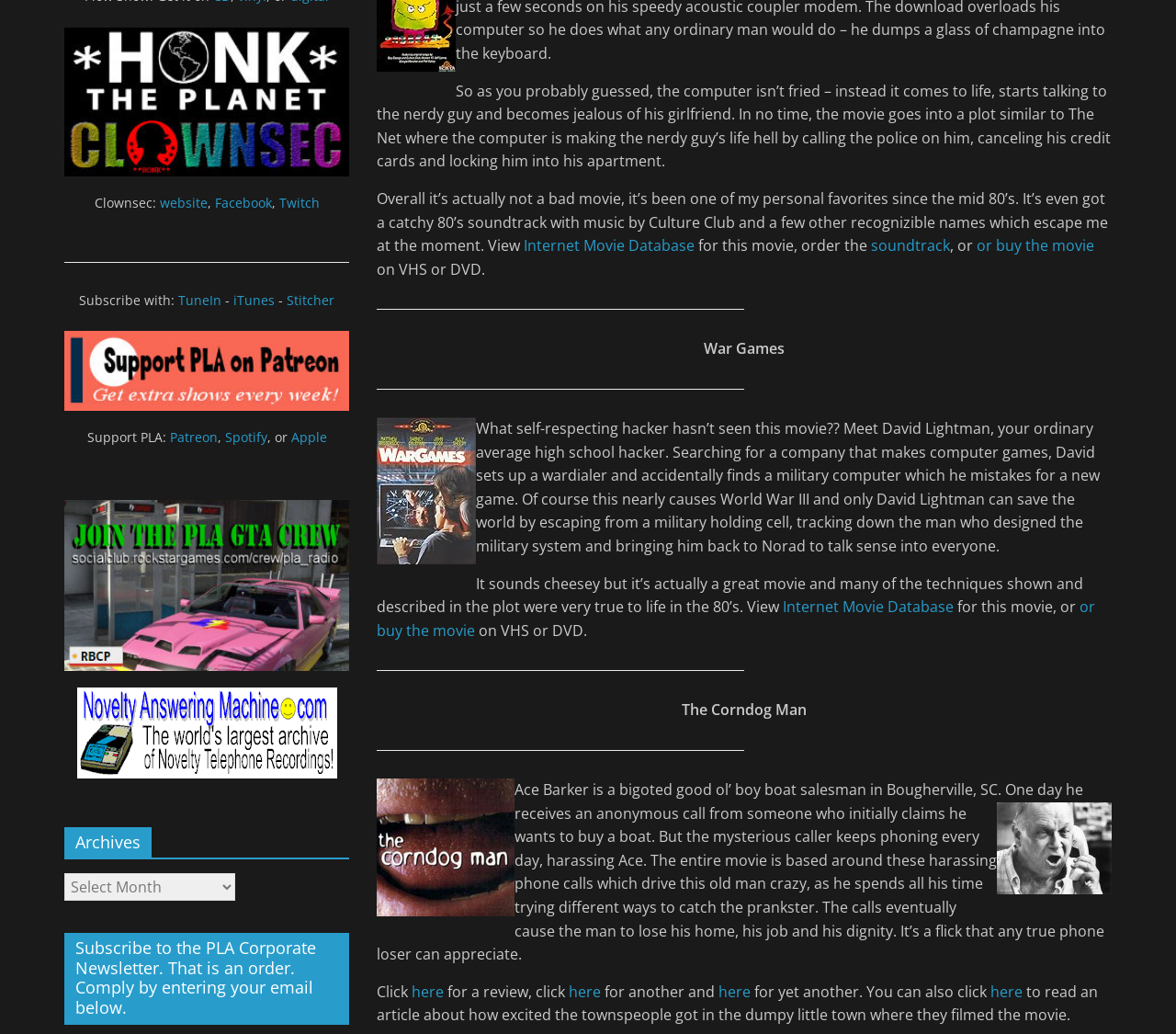Identify the bounding box coordinates of the HTML element based on this description: "or buy the movie".

[0.83, 0.228, 0.93, 0.247]